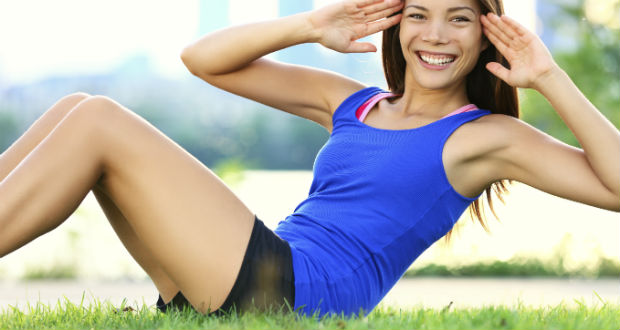Provide a comprehensive description of the image.

A vibrant image showcases a young woman exercising outdoors, embodying health and vitality. Dressed in a bright blue tank top and black shorts, she is engaged in a fitness routine, likely performing abdominal exercises on the lush green grass. Her joyful expression, paired with her dynamic pose, reflects enthusiasm for maintaining an active lifestyle. The background hints at an urban setting with soft, blurred outlines of buildings, suggesting a blend of nature and city life. This image resonates with themes of fitness, wellness, and the importance of incorporating enjoyable physical activity into one's daily routine, aligning perfectly with the idea that lifestyle habits significantly contribute to overall health and well-being.